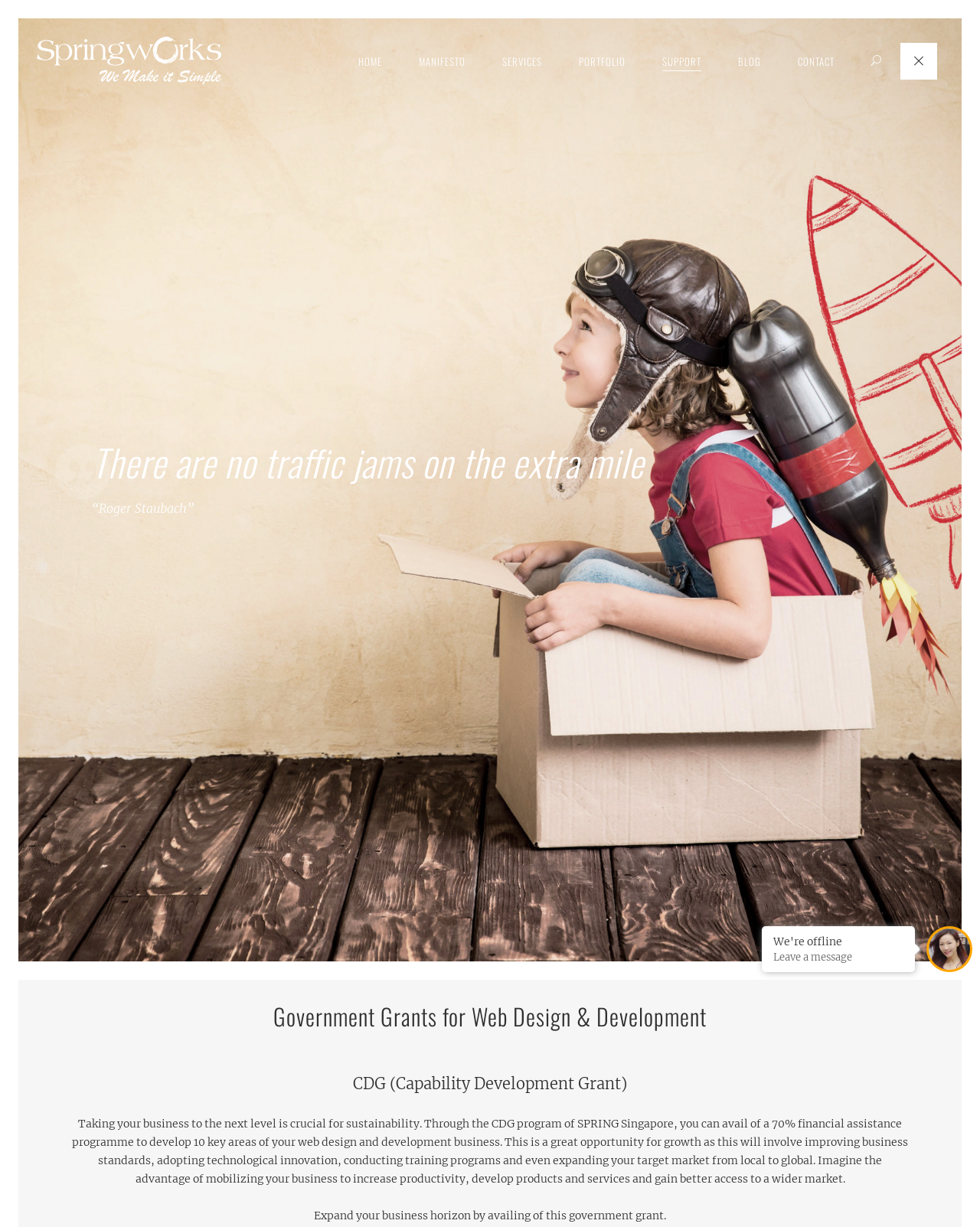Indicate the bounding box coordinates of the element that must be clicked to execute the instruction: "Click HOME". The coordinates should be given as four float numbers between 0 and 1, i.e., [left, top, right, bottom].

[0.347, 0.035, 0.409, 0.065]